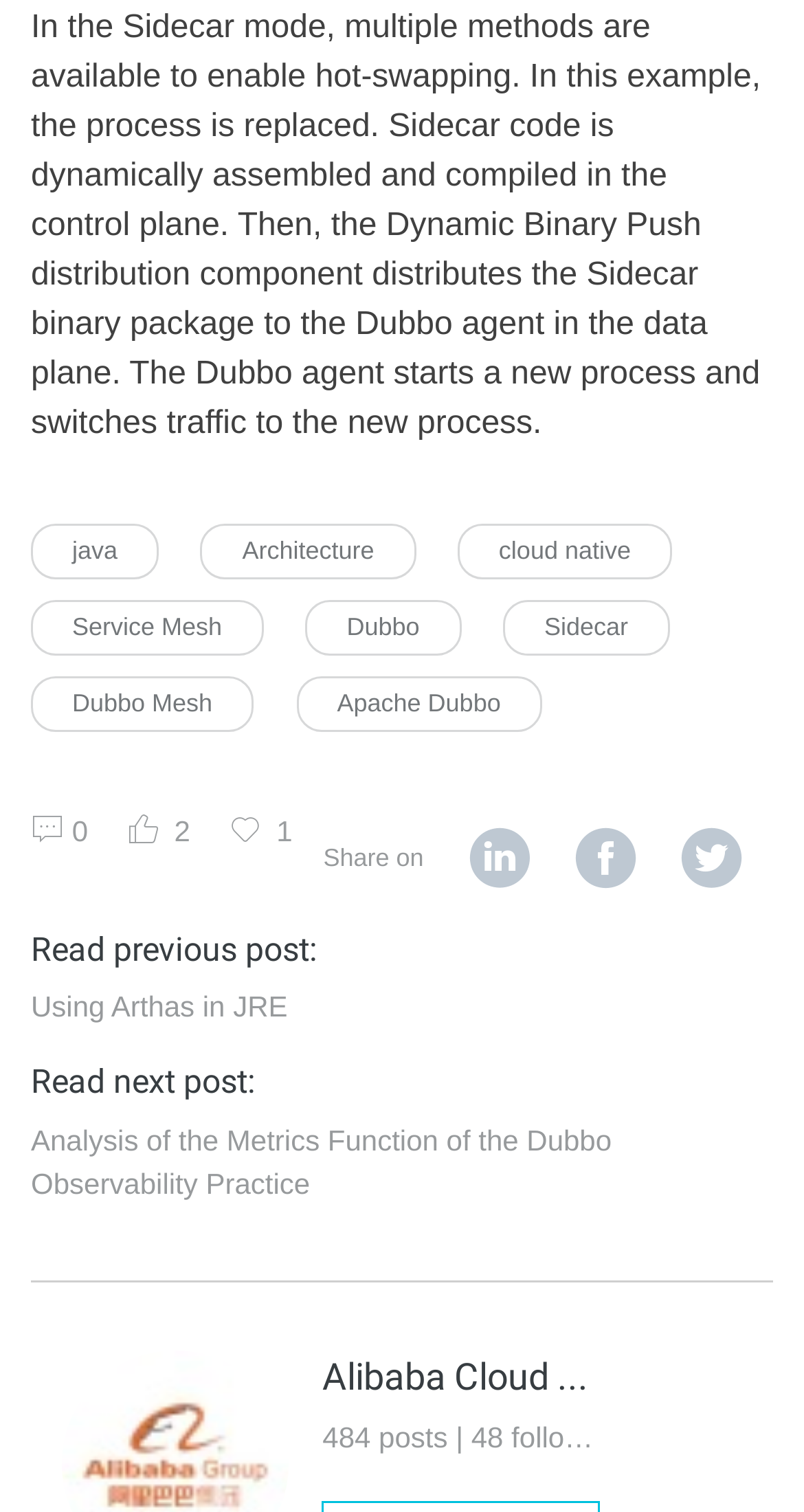Give a one-word or short-phrase answer to the following question: 
What is the topic of the current article?

Sidecar mode